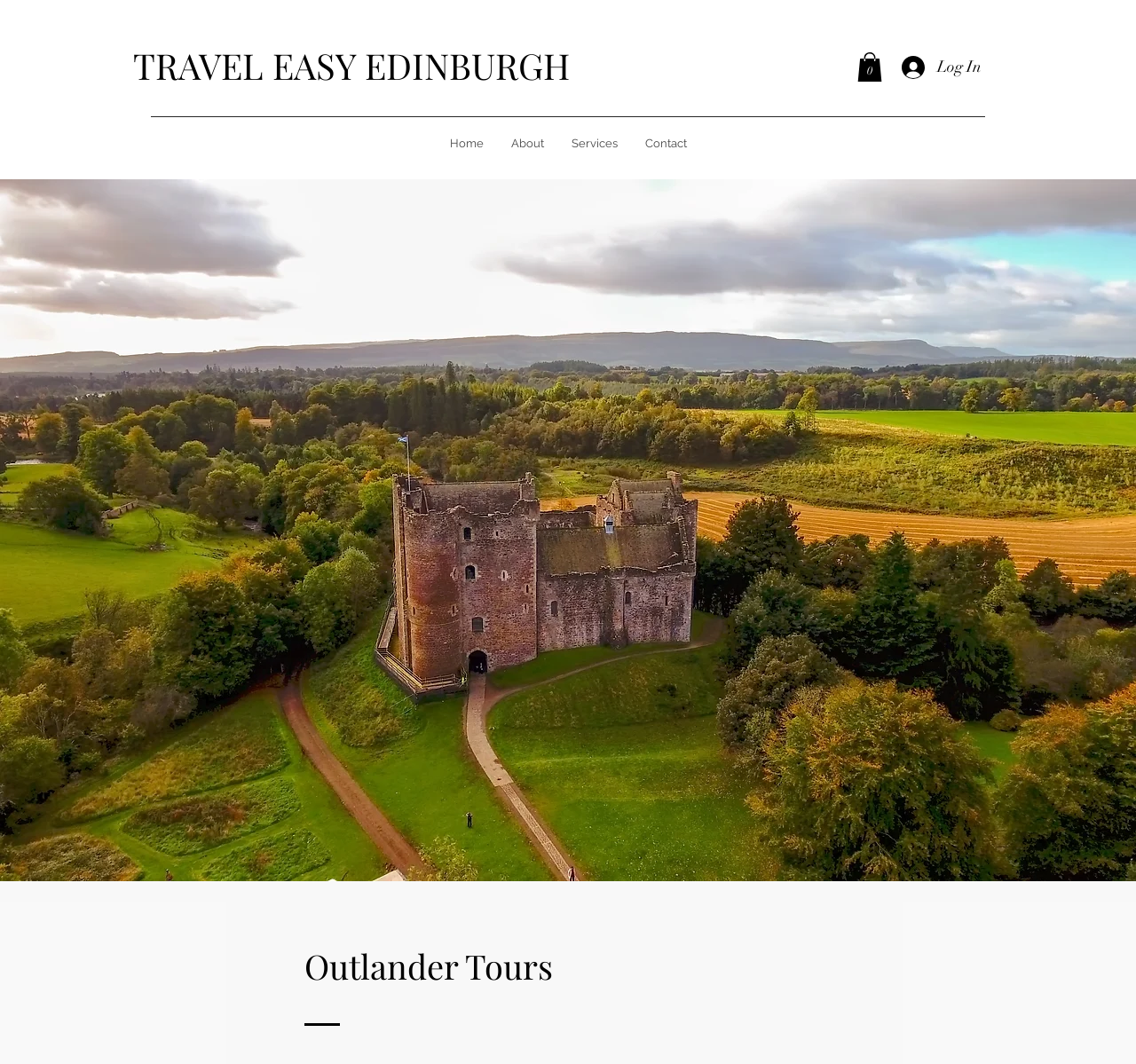Using the provided description: "Log In", find the bounding box coordinates of the corresponding UI element. The output should be four float numbers between 0 and 1, in the format [left, top, right, bottom].

[0.783, 0.045, 0.875, 0.082]